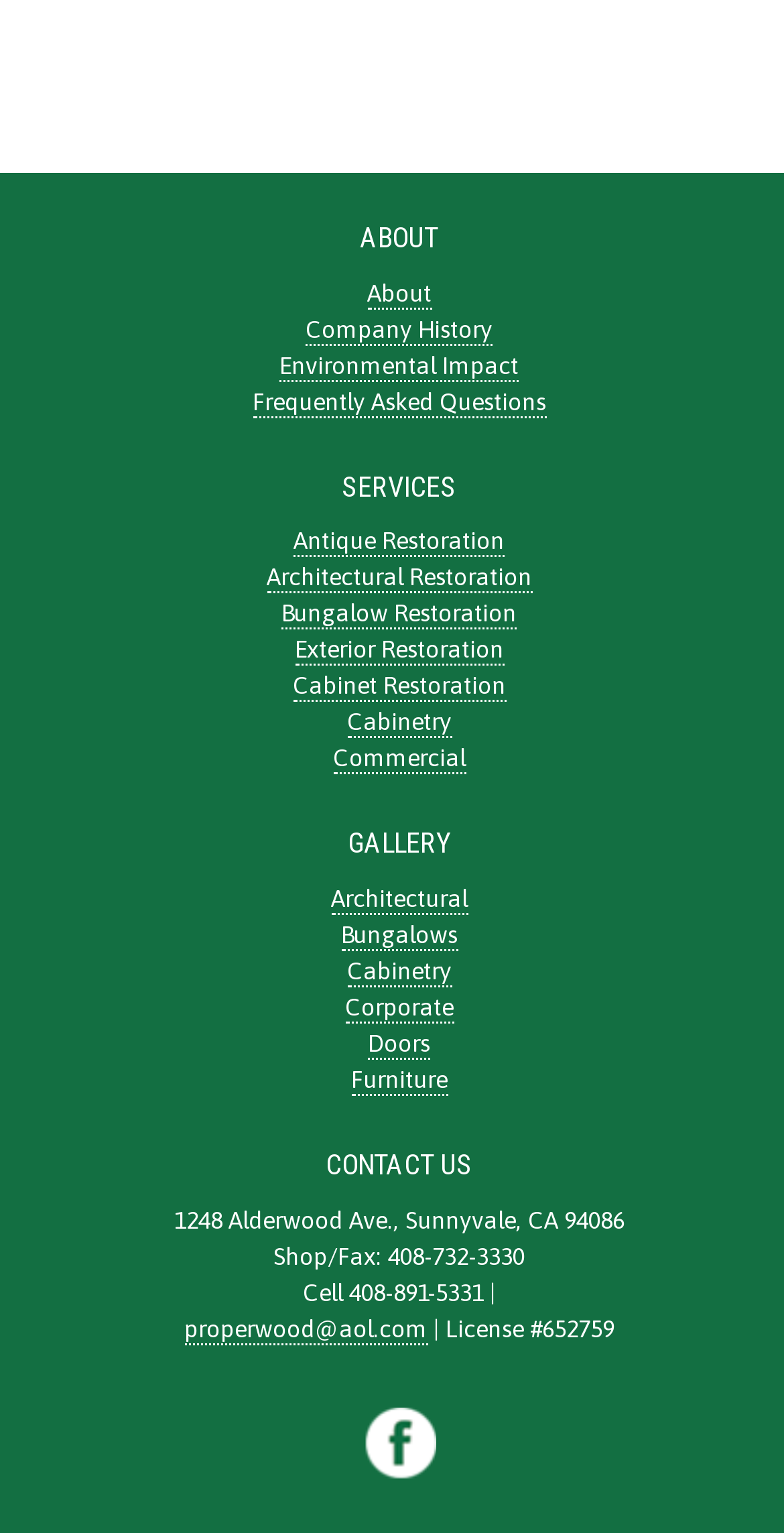Please identify the bounding box coordinates of the element I should click to complete this instruction: 'Explore Antique Restoration services'. The coordinates should be given as four float numbers between 0 and 1, like this: [left, top, right, bottom].

[0.374, 0.344, 0.644, 0.364]